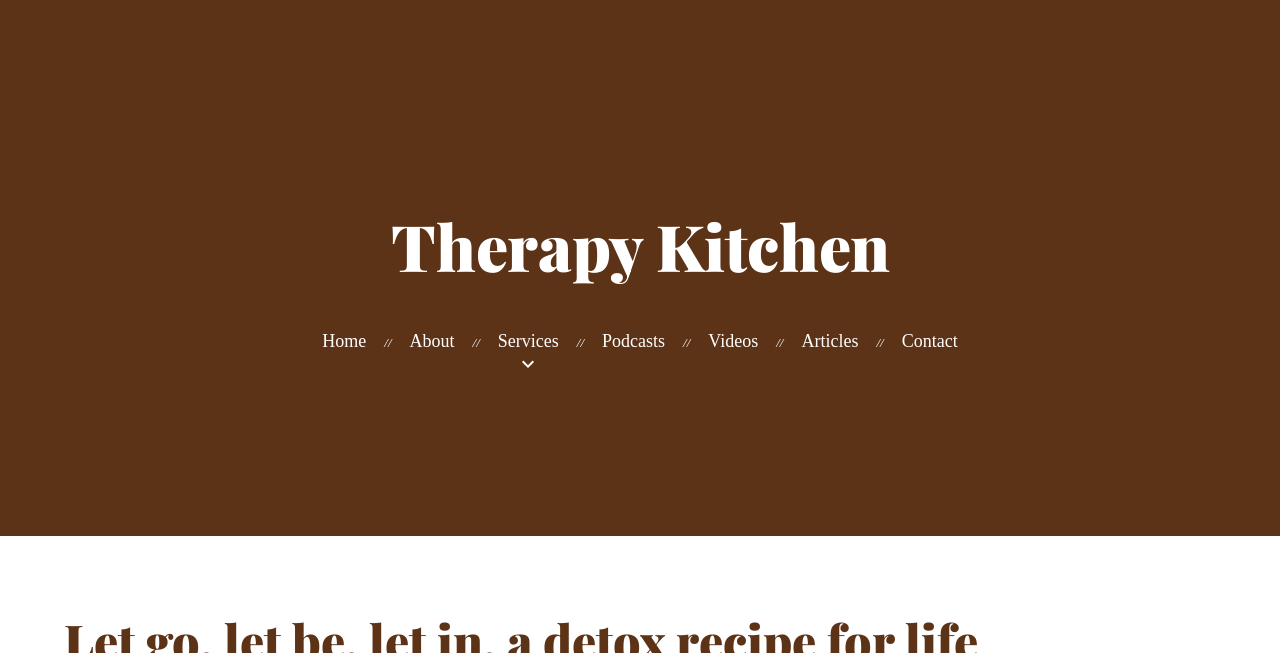What type of content does the website provide?
Please provide a comprehensive and detailed answer to the question.

Based on the name of the website 'Therapy Kitchen' and the navigation links such as 'Podcasts', 'Videos', and 'Articles', it can be inferred that the website provides content related to therapy.